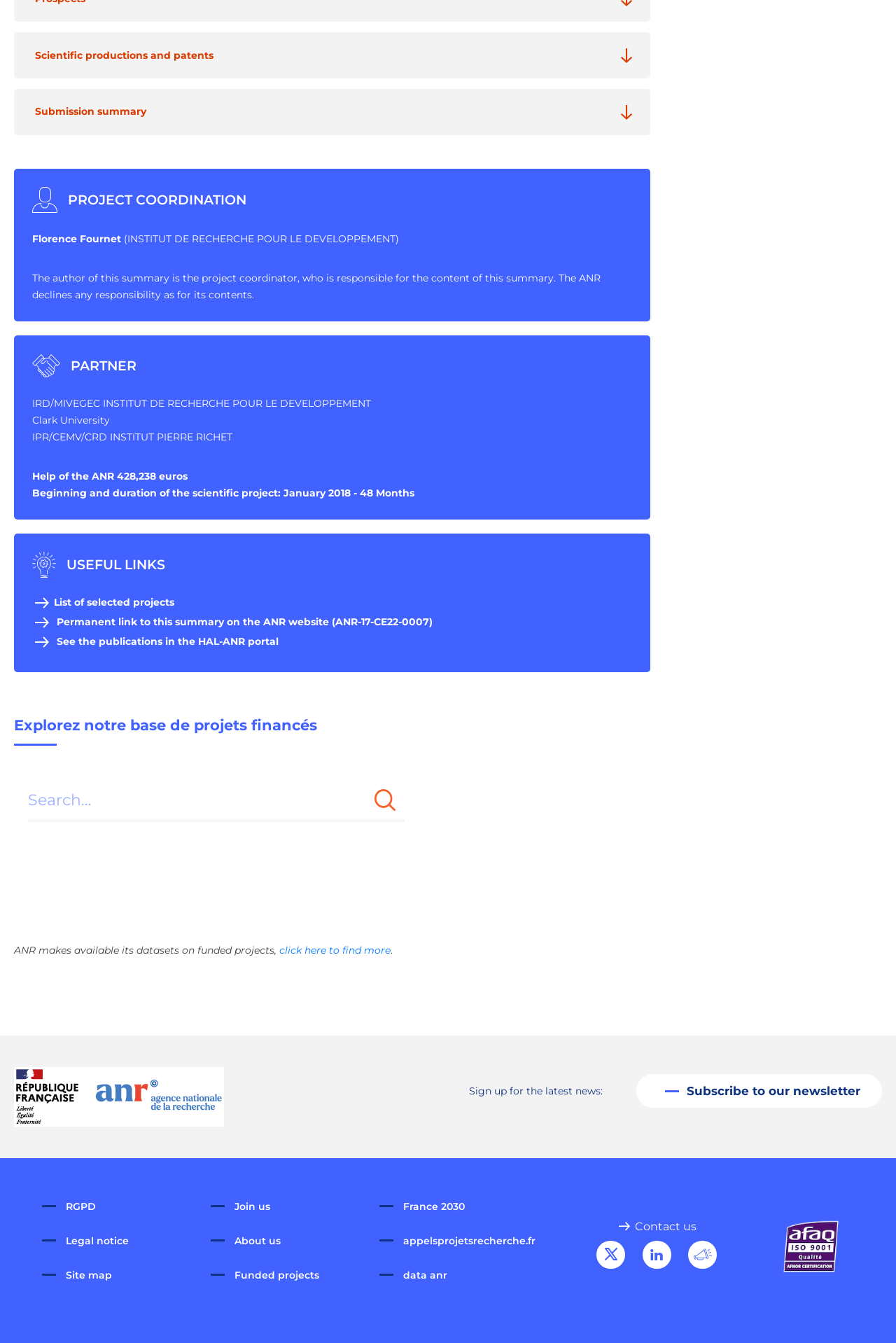Determine the bounding box coordinates for the element that should be clicked to follow this instruction: "View project summary on the ANR website". The coordinates should be given as four float numbers between 0 and 1, in the format [left, top, right, bottom].

[0.036, 0.458, 0.483, 0.468]